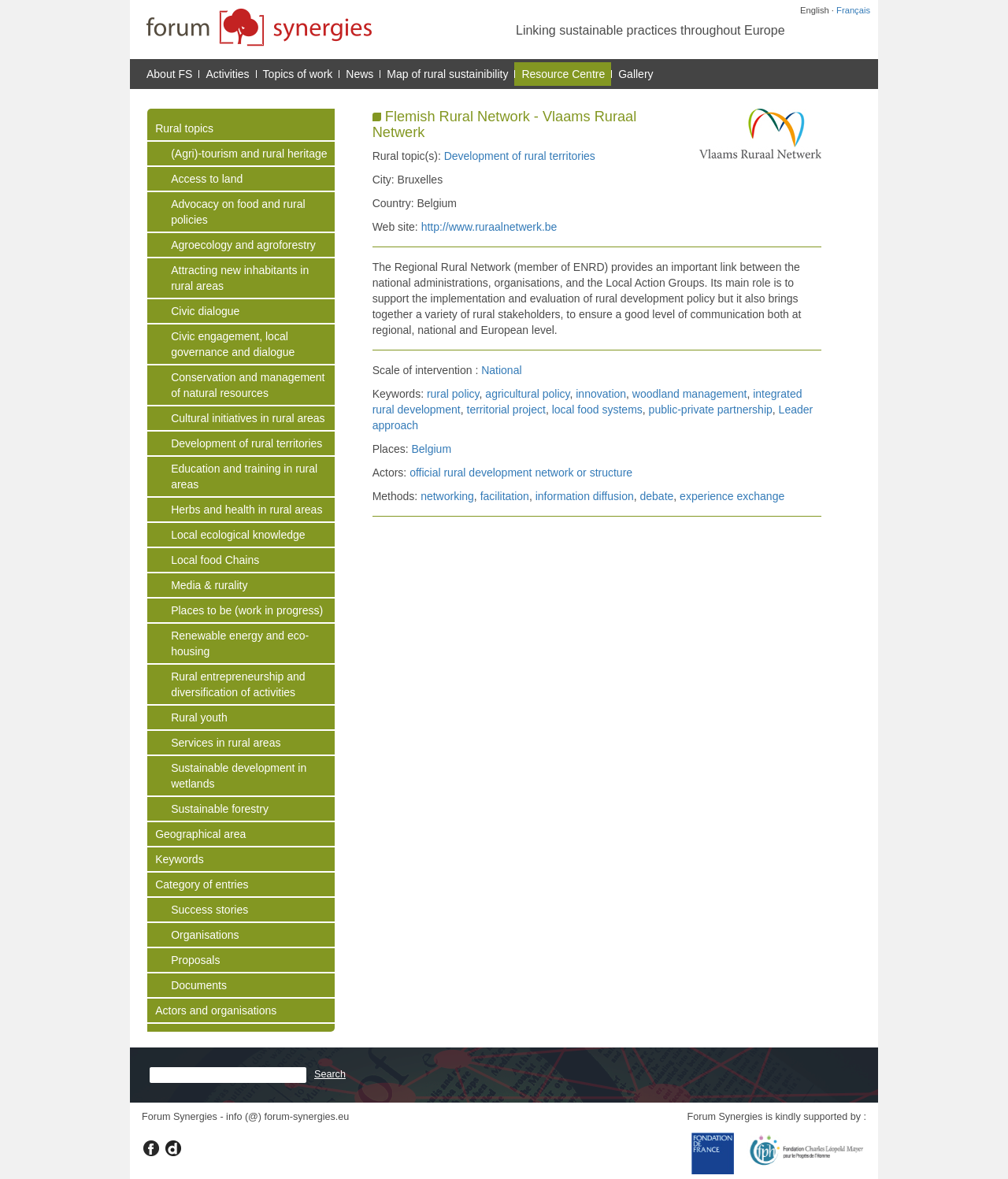Find the bounding box coordinates of the element's region that should be clicked in order to follow the given instruction: "Read about 'Lynda Watson Named to ACC’s College of Fellows'". The coordinates should consist of four float numbers between 0 and 1, i.e., [left, top, right, bottom].

None